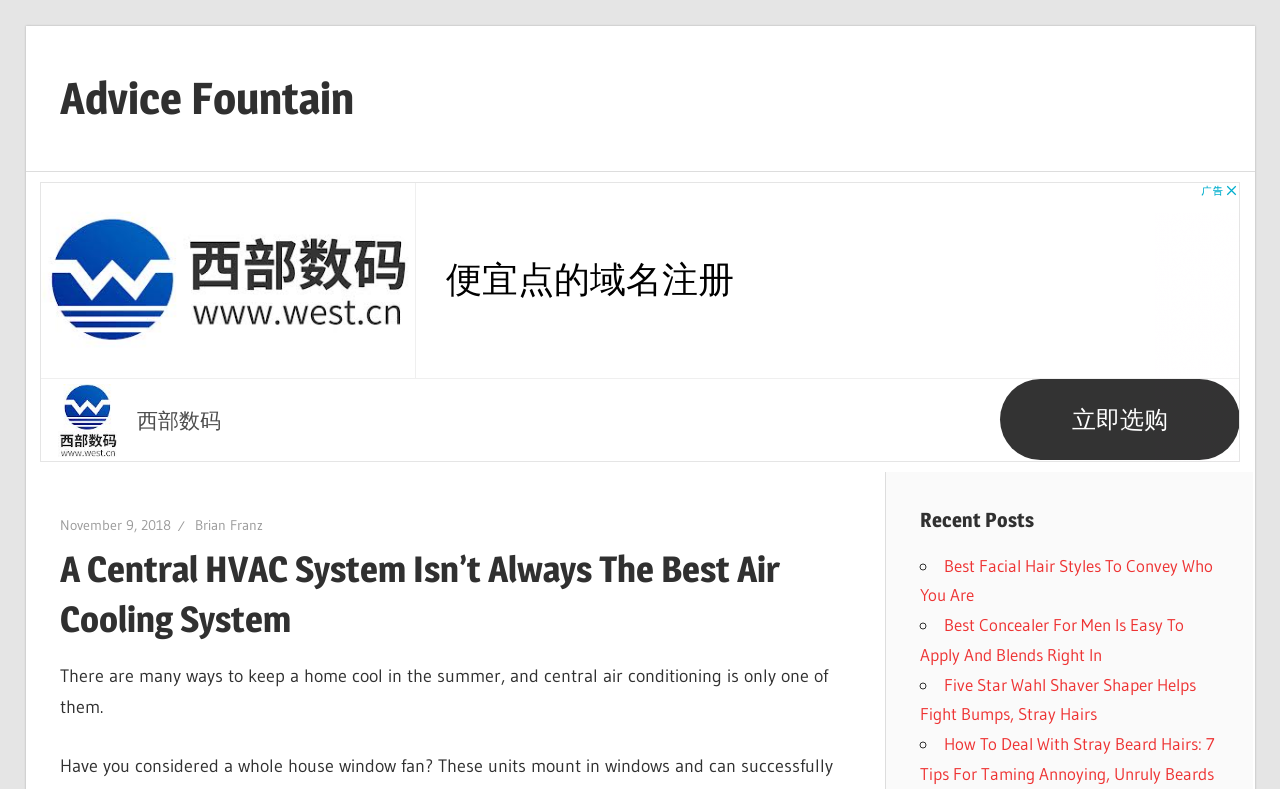Please locate and generate the primary heading on this webpage.

A Central HVAC System Isn’t Always The Best Air Cooling System